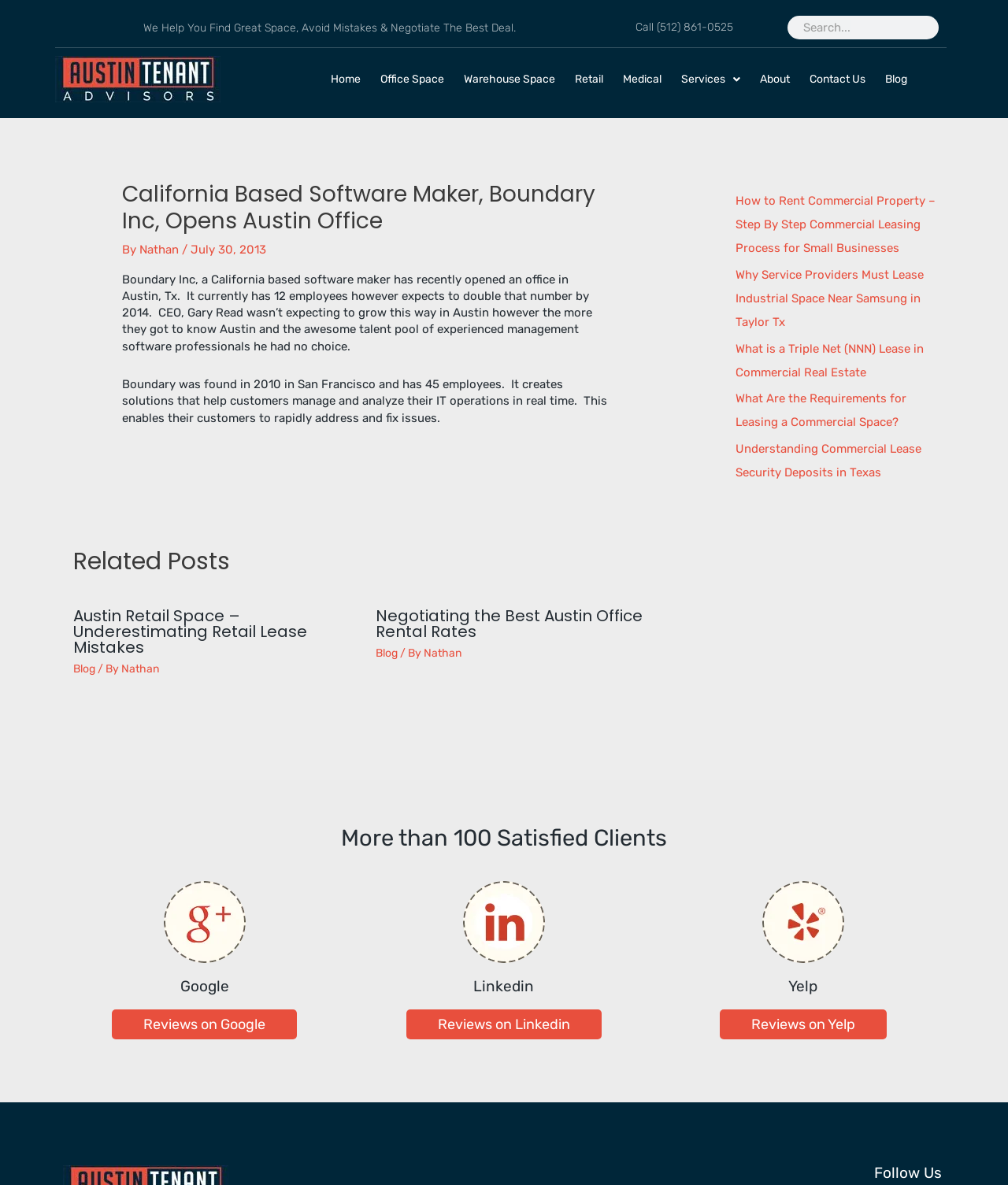Pinpoint the bounding box coordinates for the area that should be clicked to perform the following instruction: "Call the office".

[0.631, 0.017, 0.727, 0.029]